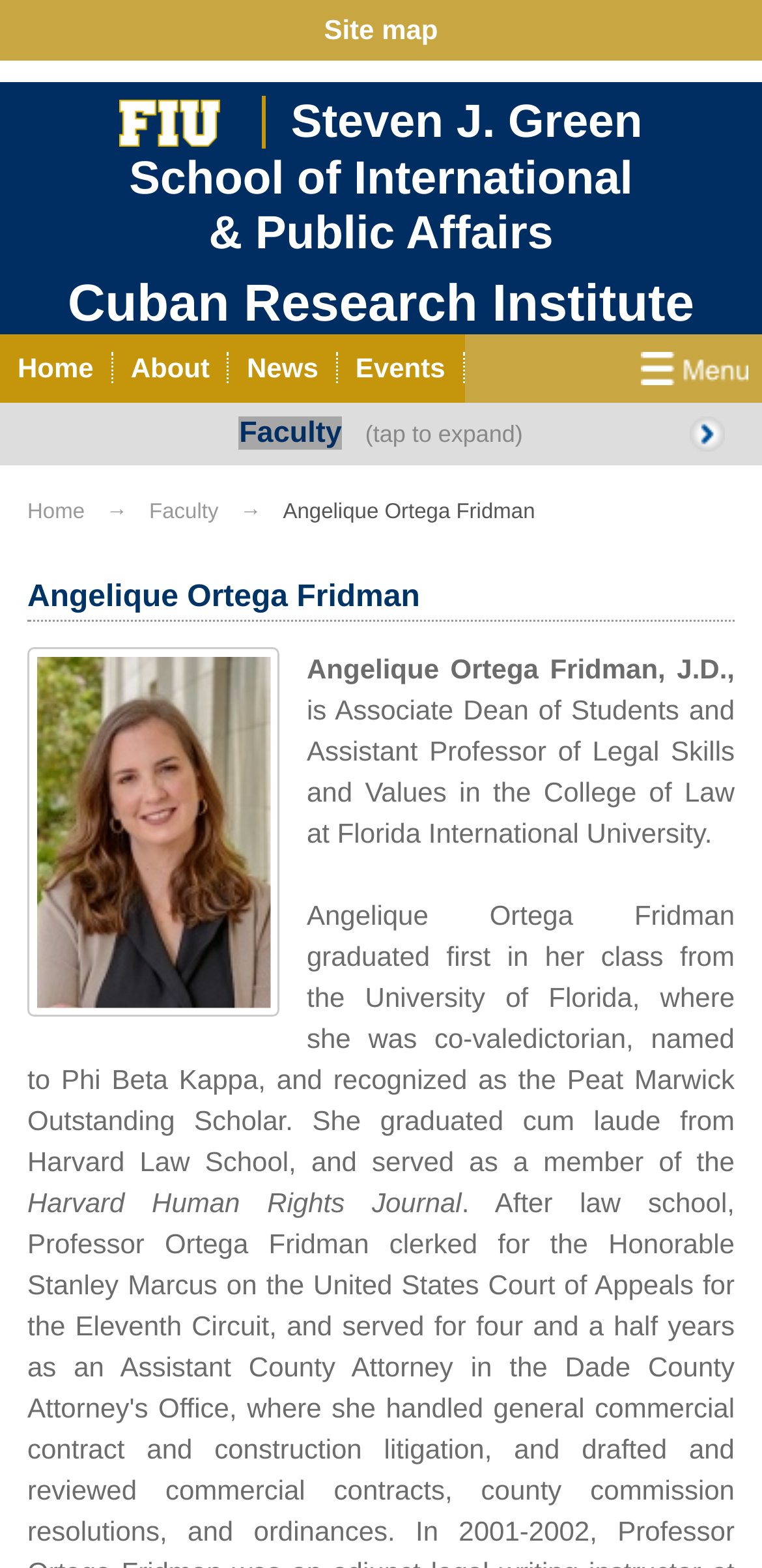What is the name of the research institute associated with this webpage?
Please provide a single word or phrase based on the screenshot.

Cuban Research Institute